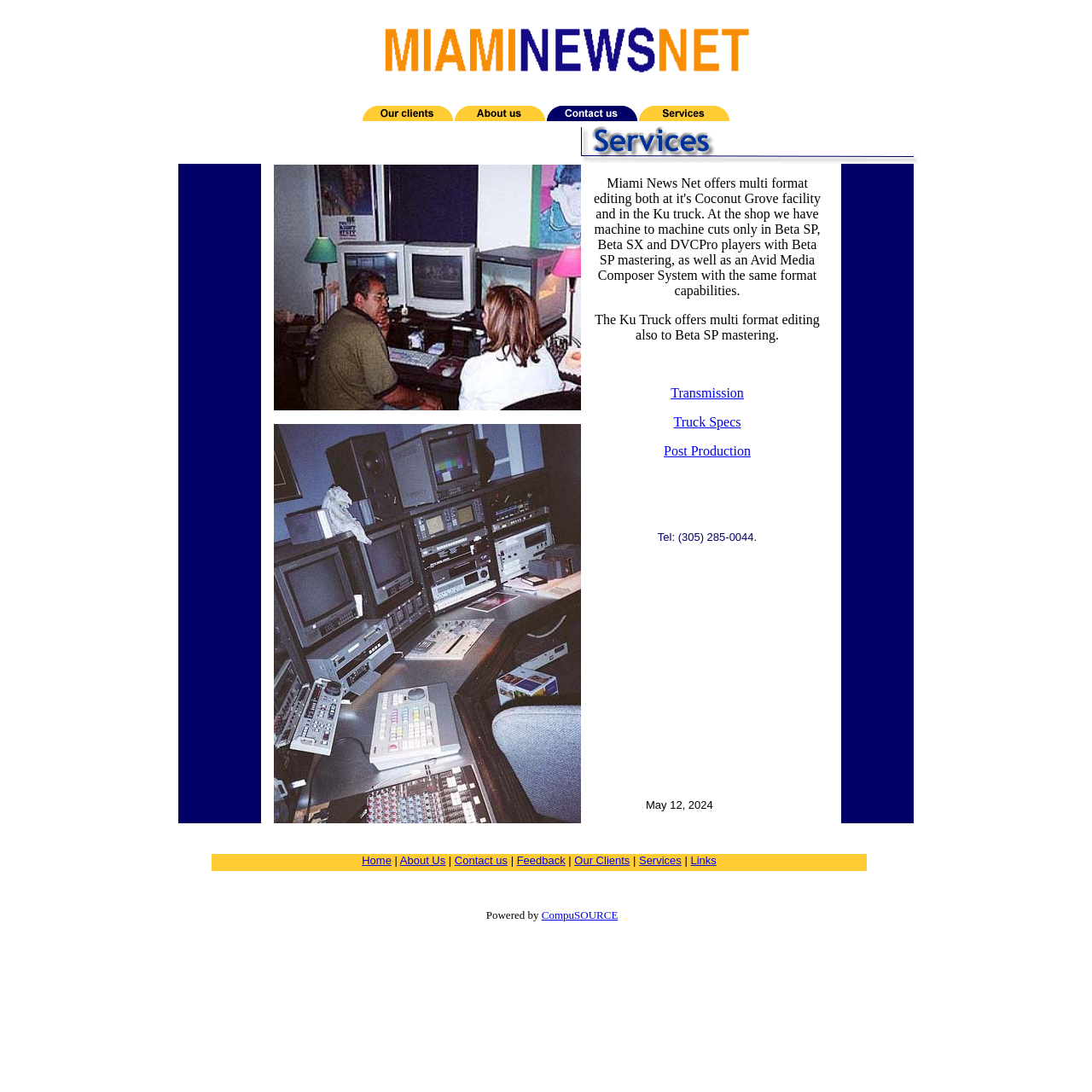Describe the webpage in detail, including text, images, and layout.

The webpage is titled "Miami News Net.com" and appears to be a news website or a media company's webpage. At the top, there is a heading with an image, likely a logo. Below the heading, there are five links with images, arranged horizontally, which may represent different news categories or sections.

Underneath these links, there is a large image that spans across the page. Following this image, there are multiple rows of cells, each containing text or images. The text cells contain descriptive content, including information about the company's services, such as multi-format editing capabilities and transmission truck specs.

One of the text cells contains a paragraph describing the company's editing services, including the formats they support and the equipment they use. This cell also contains three links: "Transmission", "Truck Specs", and "Post Production". Additionally, there is a phone number listed as "Tel: (305) 285-0044".

The rest of the page is composed of empty cells, which may be used for layout purposes or to separate the content. There are no visible images or text in these cells. Overall, the webpage appears to be a simple, informative page about a media company's services and capabilities.